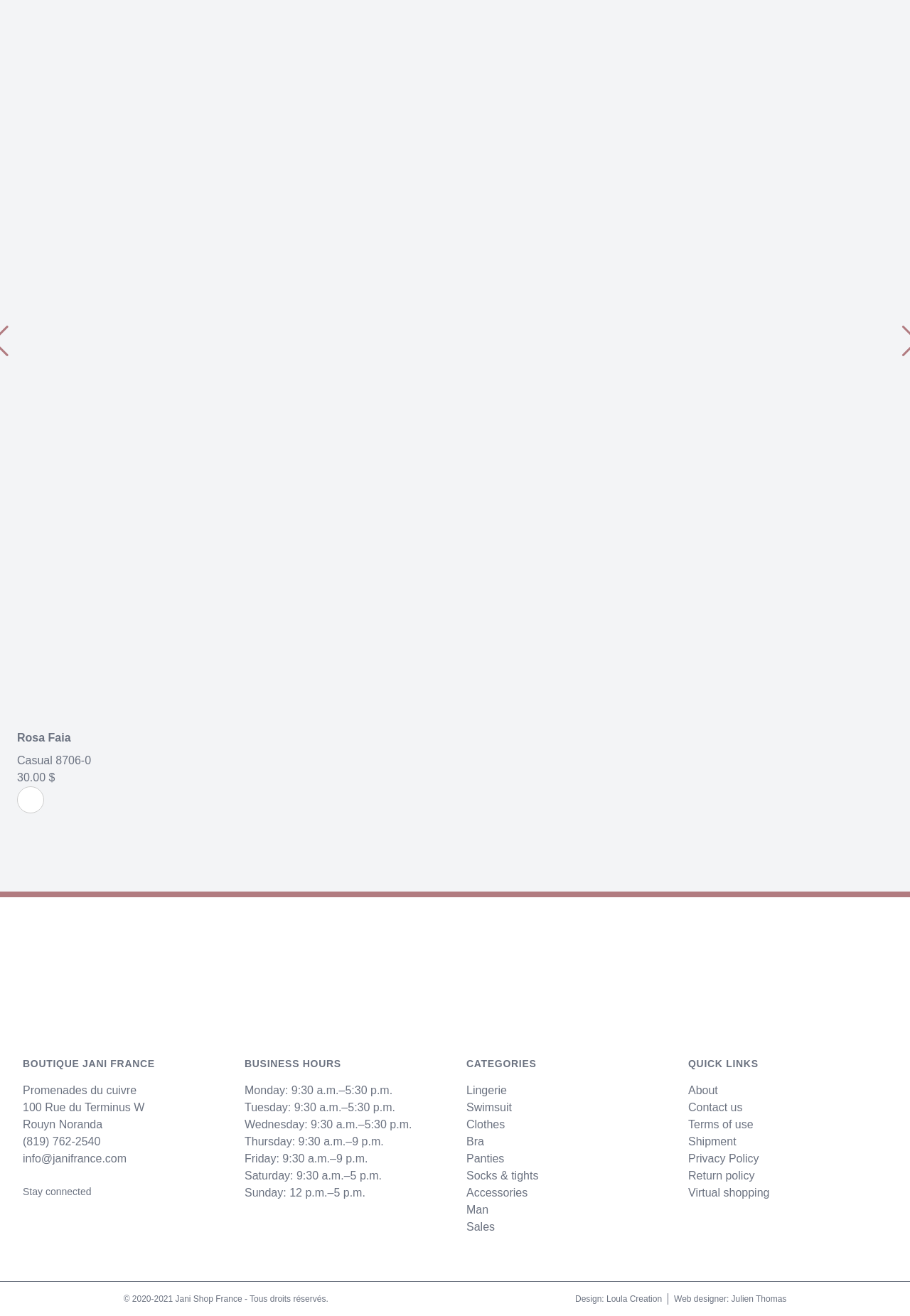Identify the bounding box coordinates for the region to click in order to carry out this instruction: "Check business hours". Provide the coordinates using four float numbers between 0 and 1, formatted as [left, top, right, bottom].

[0.269, 0.803, 0.488, 0.814]